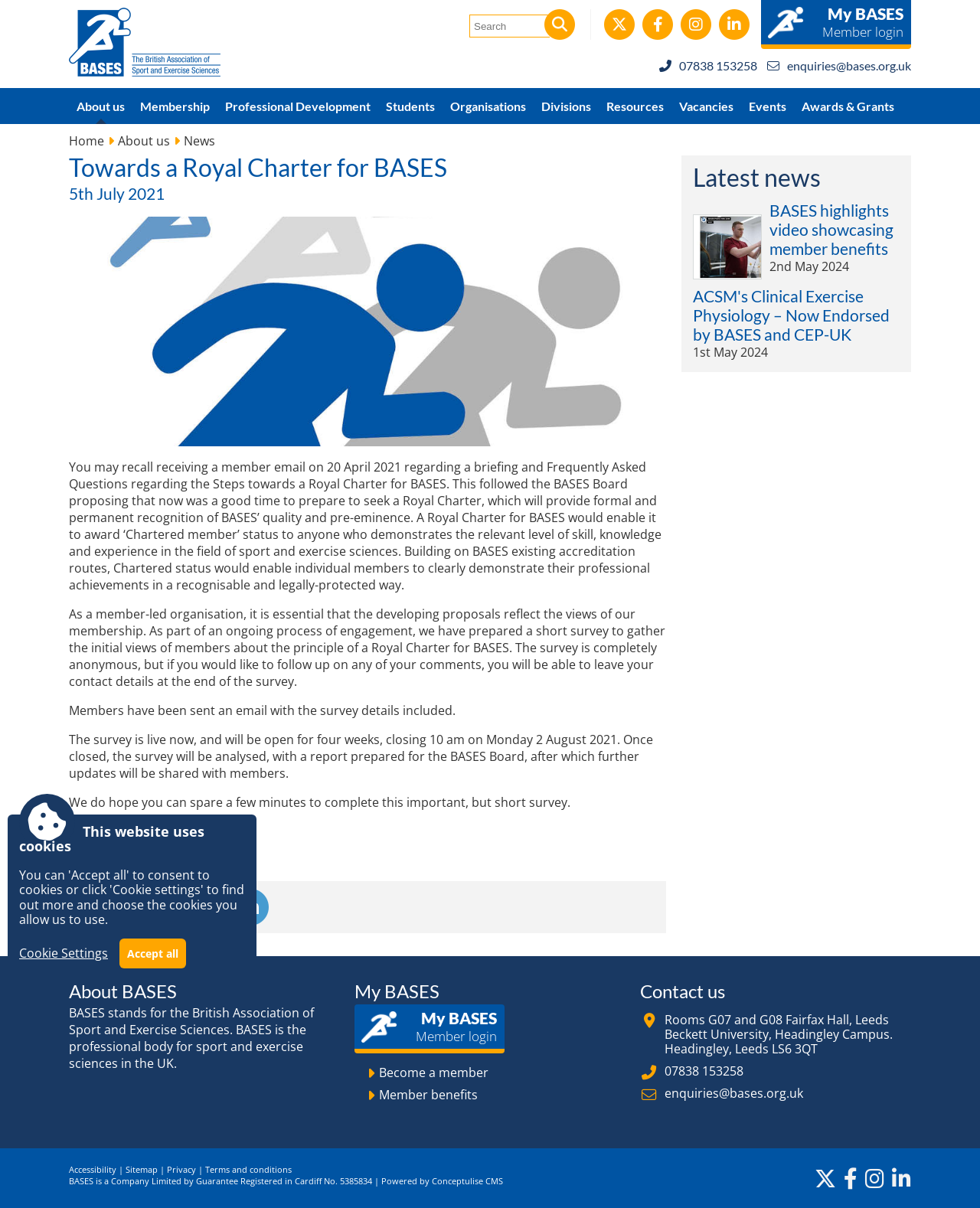What is the organization's name?
Respond to the question with a well-detailed and thorough answer.

The organization's name is BASES, which stands for the British Association of Sport and Exercise Sciences, as mentioned in the 'About BASES' section.